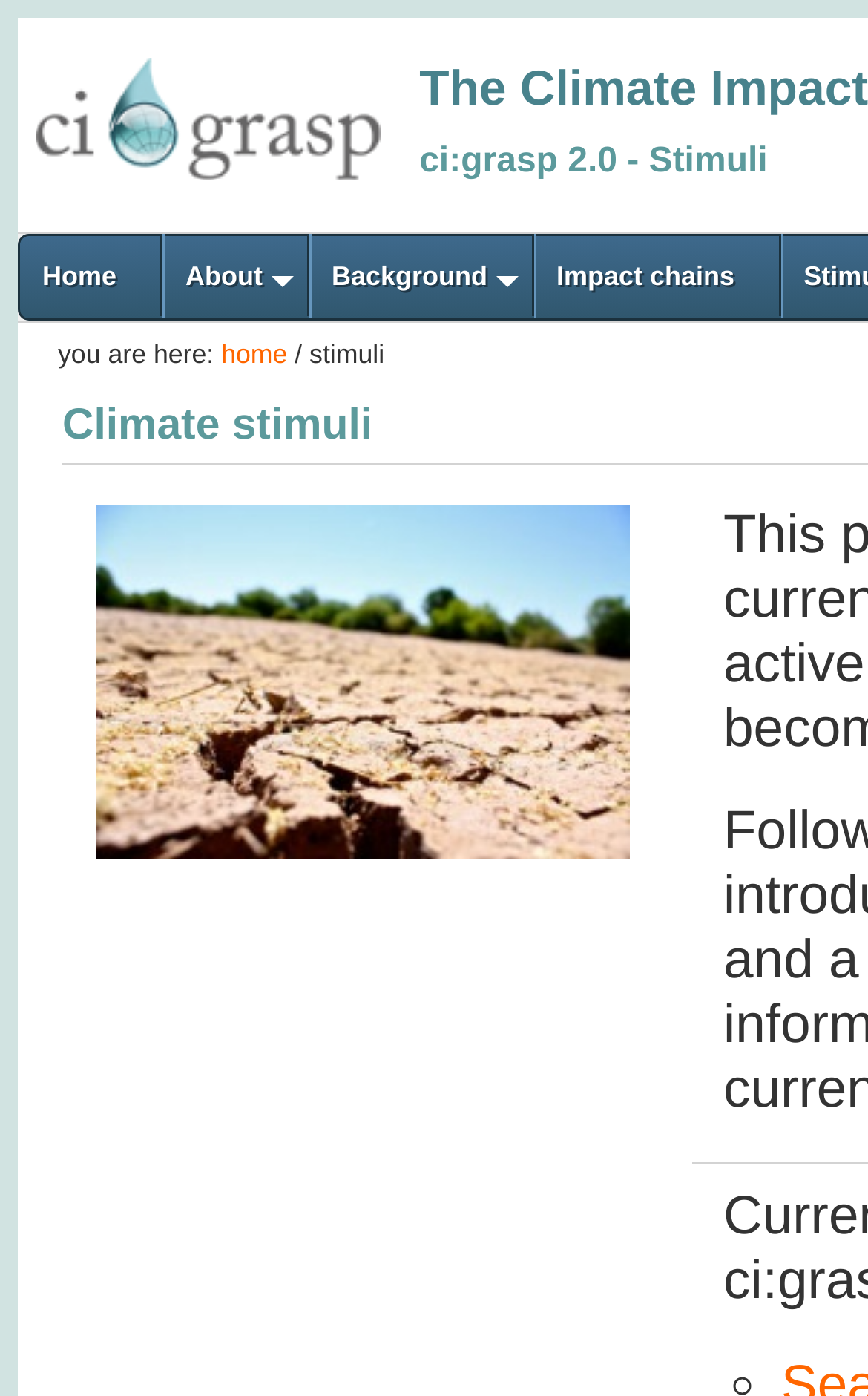Identify and provide the main heading of the webpage.

The Climate Impacts: Global and Regional Adaptation Support Platform